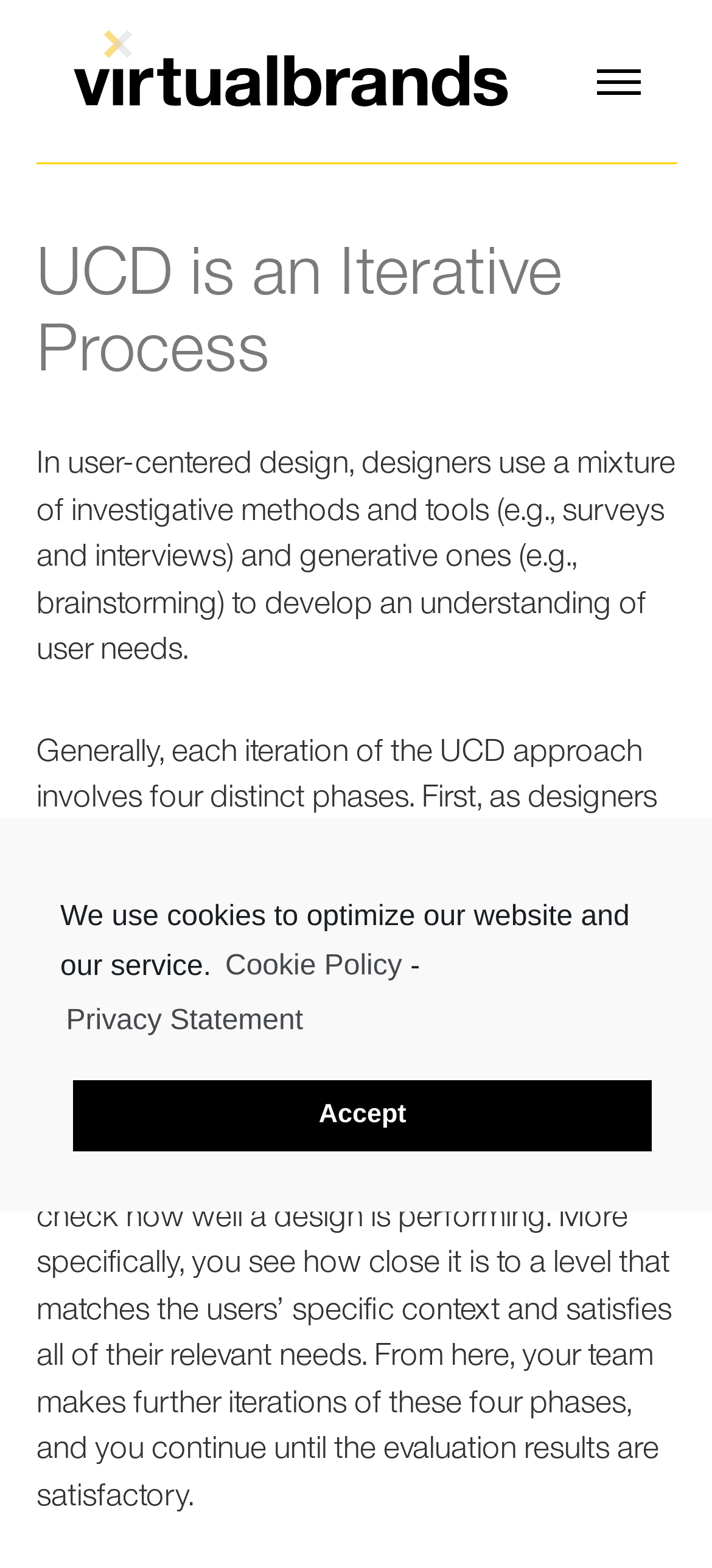Identify the bounding box for the UI element described as: "Cookie Policy". The coordinates should be four float numbers between 0 and 1, i.e., [left, top, right, bottom].

[0.308, 0.599, 0.565, 0.634]